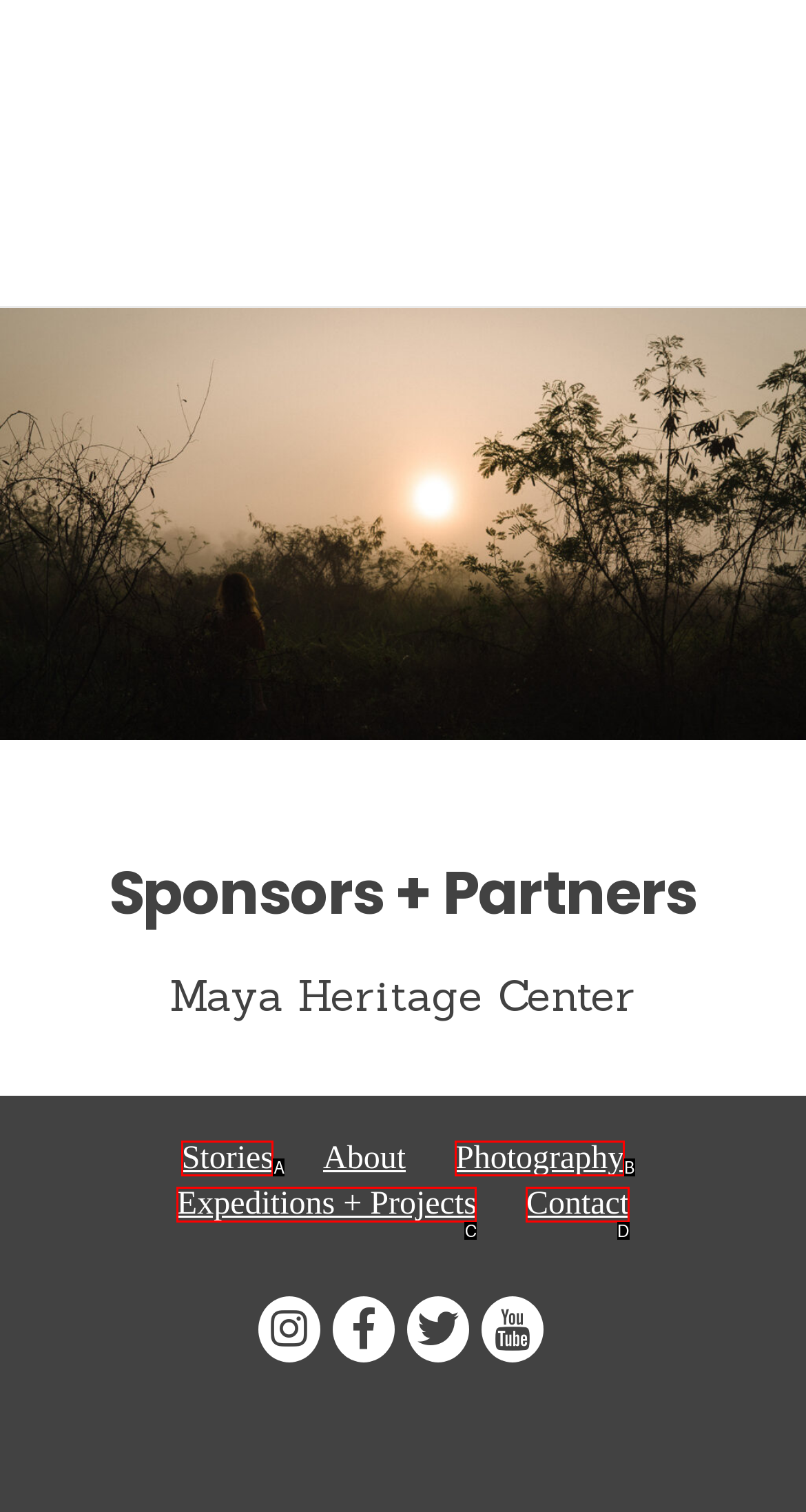Pick the HTML element that corresponds to the description: Expeditions + Projects
Answer with the letter of the correct option from the given choices directly.

C